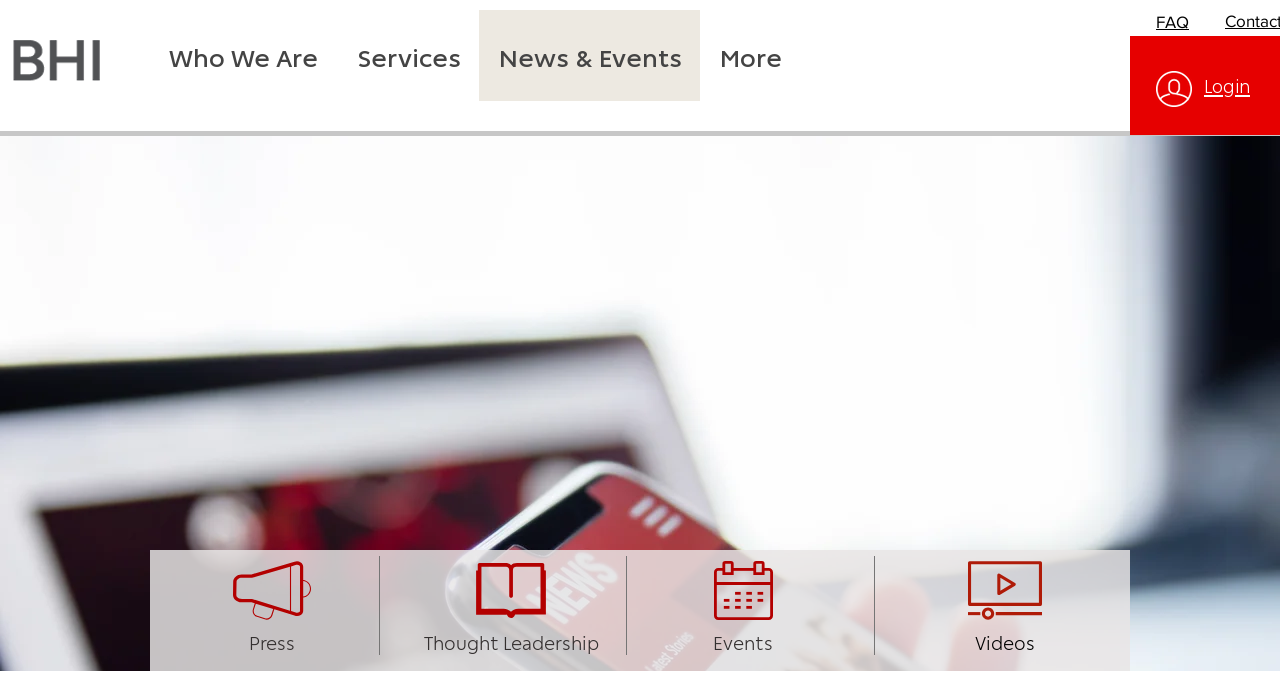What is the last section under the 'Press' heading?
Please give a detailed and elaborate explanation in response to the question.

I looked at the 'Press' heading and found that the last section under it is 'Videos', which is located at the bottom of the 'Press' section.